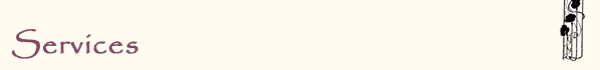Describe every significant element in the image thoroughly.

The image features a decorative header titled "Services," set against a soft cream background. The text is styled in an elegant, flowing font, showcasing a rich purple color that adds a touch of sophistication. To the right, there is a whimsical illustration of a culinary item, possibly a wine glass or bottle, suggesting a focus on food or beverage services. This visual element enhances the overall aesthetic and conveys the essence of a culinary-themed offering, inviting viewers to explore the range of services available.